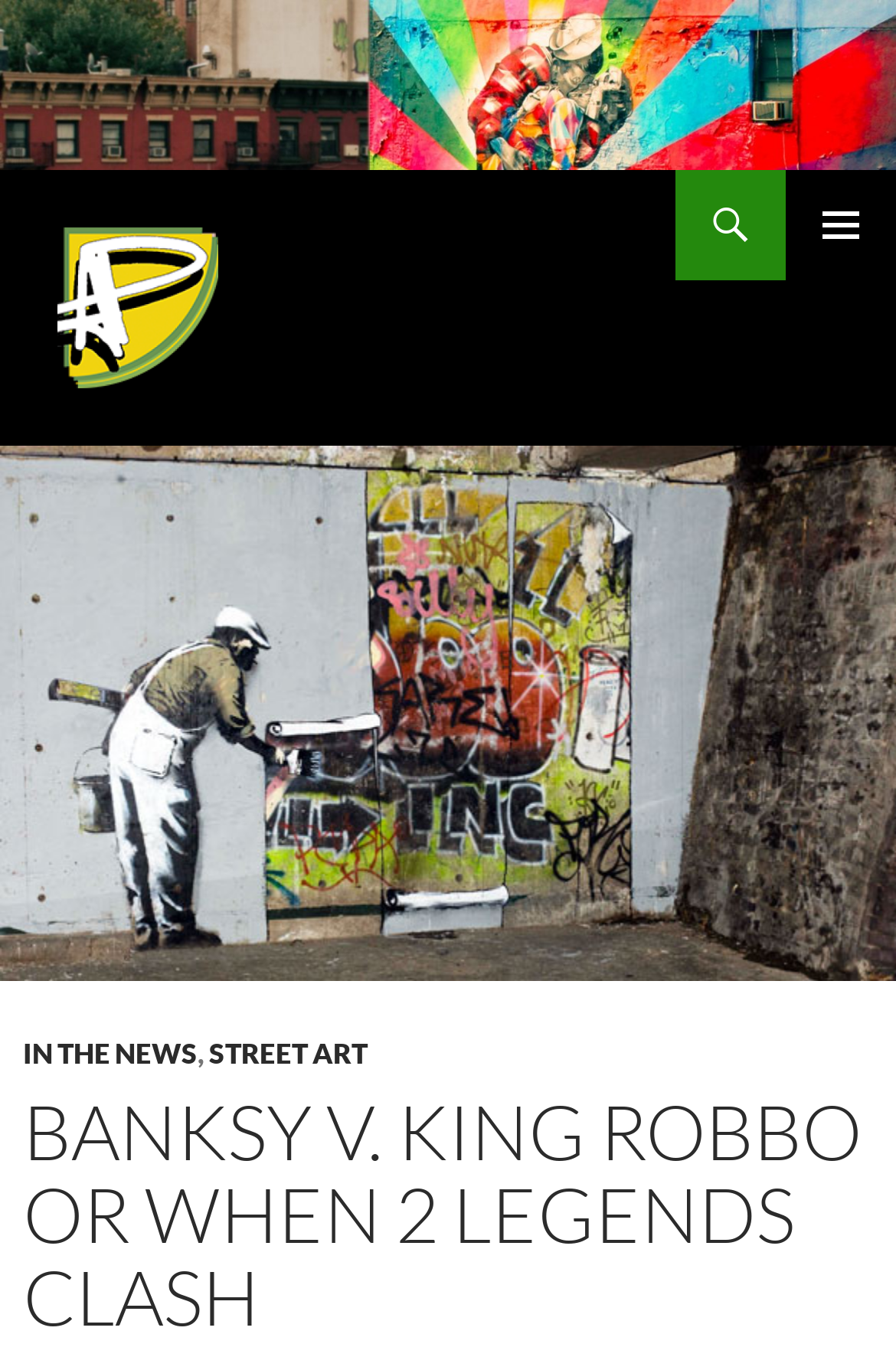Provide the bounding box coordinates, formatted as (top-left x, top-left y, bottom-right x, bottom-right y), with all values being floating point numbers between 0 and 1. Identify the bounding box of the UI element that matches the description: STREET ART

[0.233, 0.764, 0.41, 0.789]